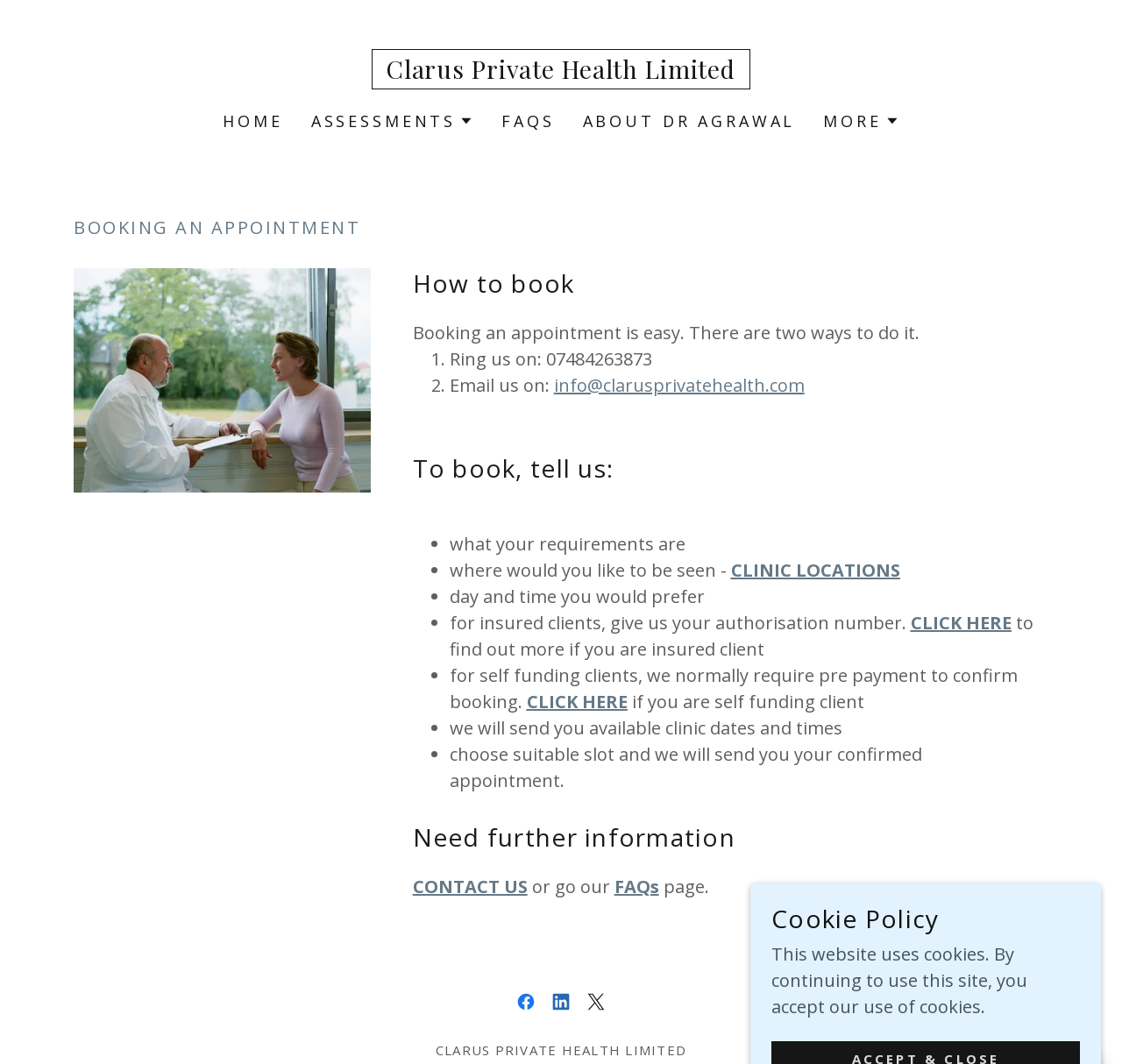What is the email address to book an appointment?
Examine the screenshot and reply with a single word or phrase.

info@clarusprivatehealth.com